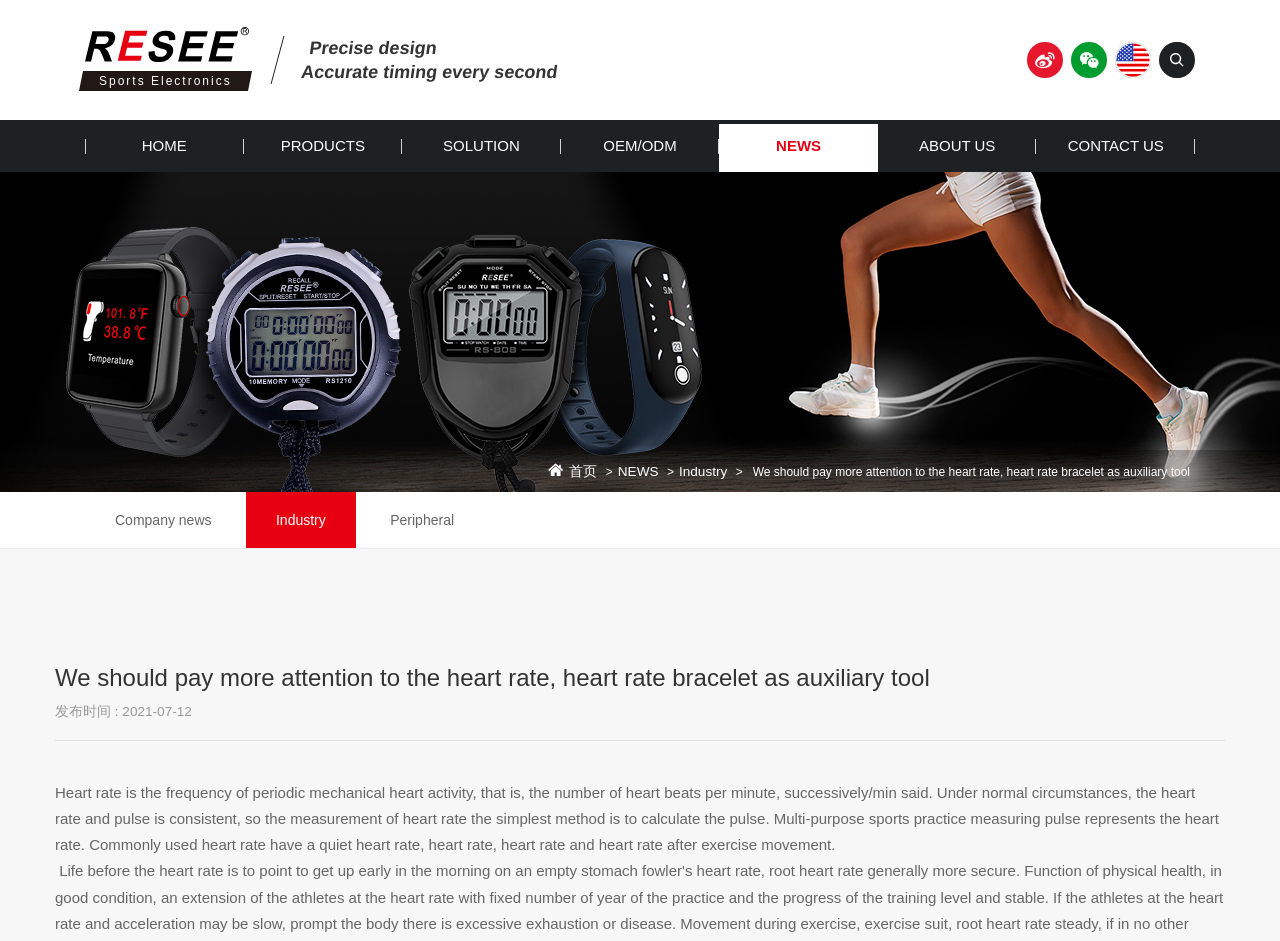Please identify the bounding box coordinates of the element I need to click to follow this instruction: "View company news".

[0.066, 0.523, 0.189, 0.582]